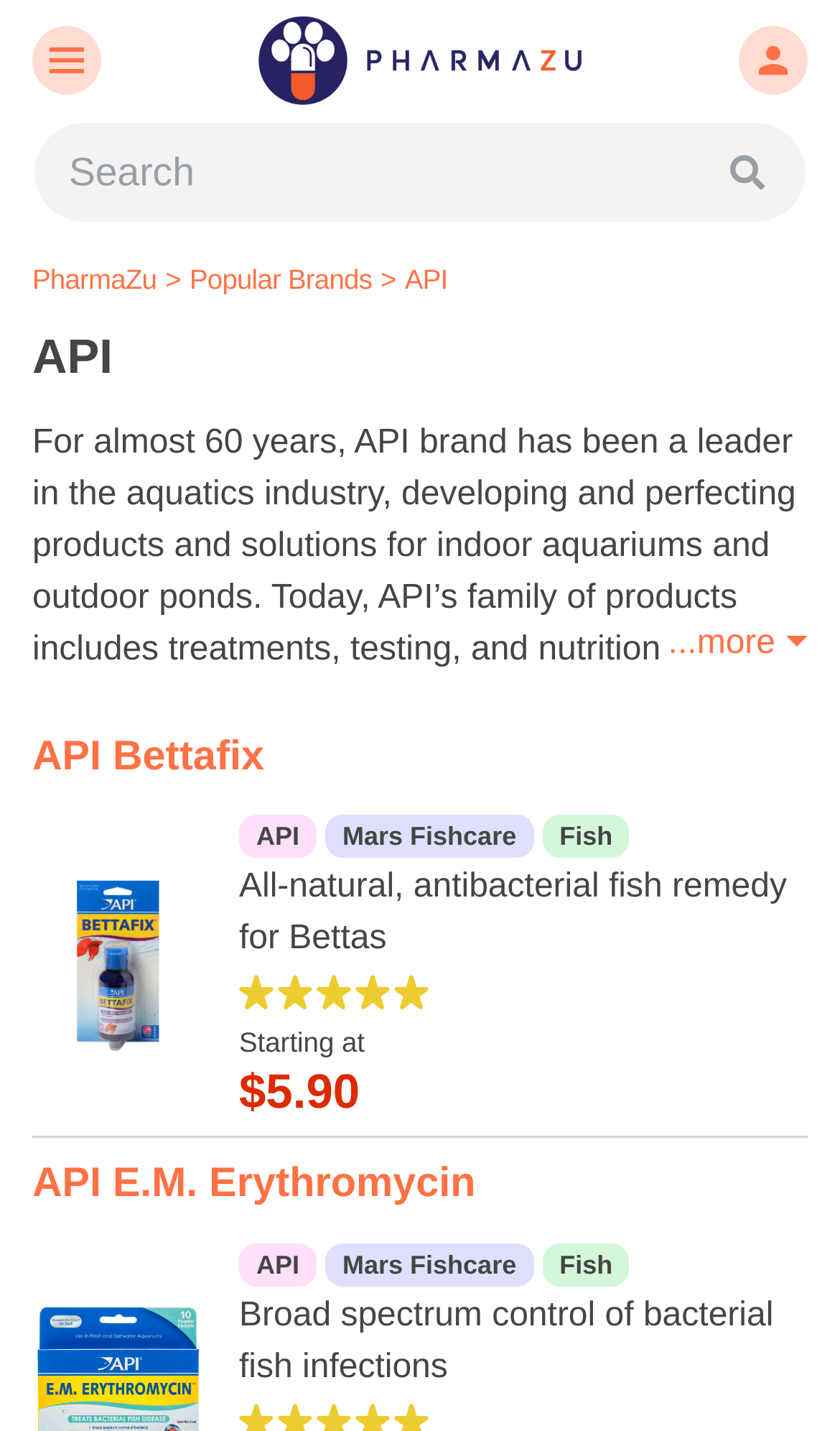Please find the bounding box coordinates for the clickable element needed to perform this instruction: "Learn more about API".

[0.785, 0.432, 0.962, 0.468]